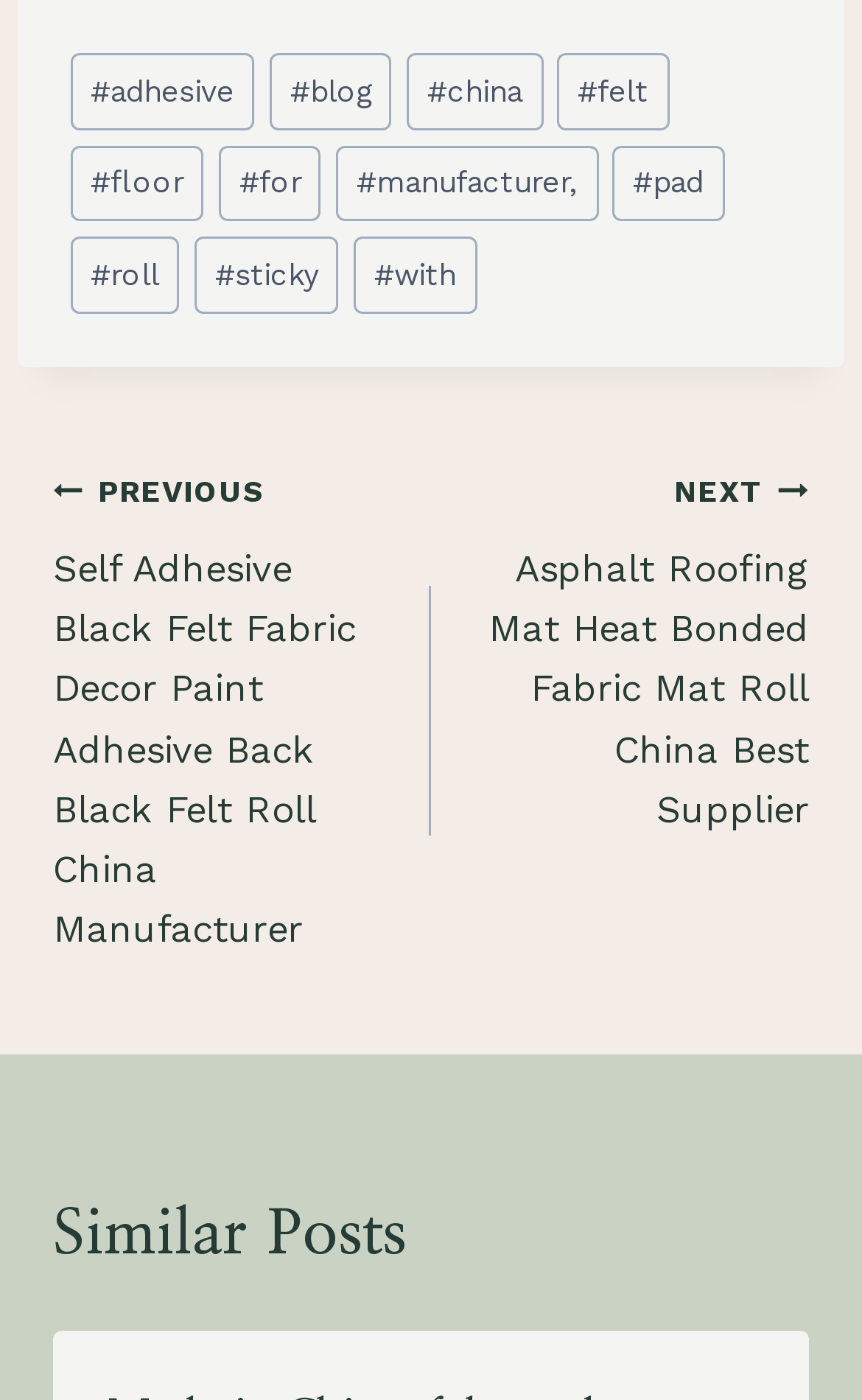Indicate the bounding box coordinates of the clickable region to achieve the following instruction: "Browse posts tagged with china."

[0.472, 0.038, 0.63, 0.093]